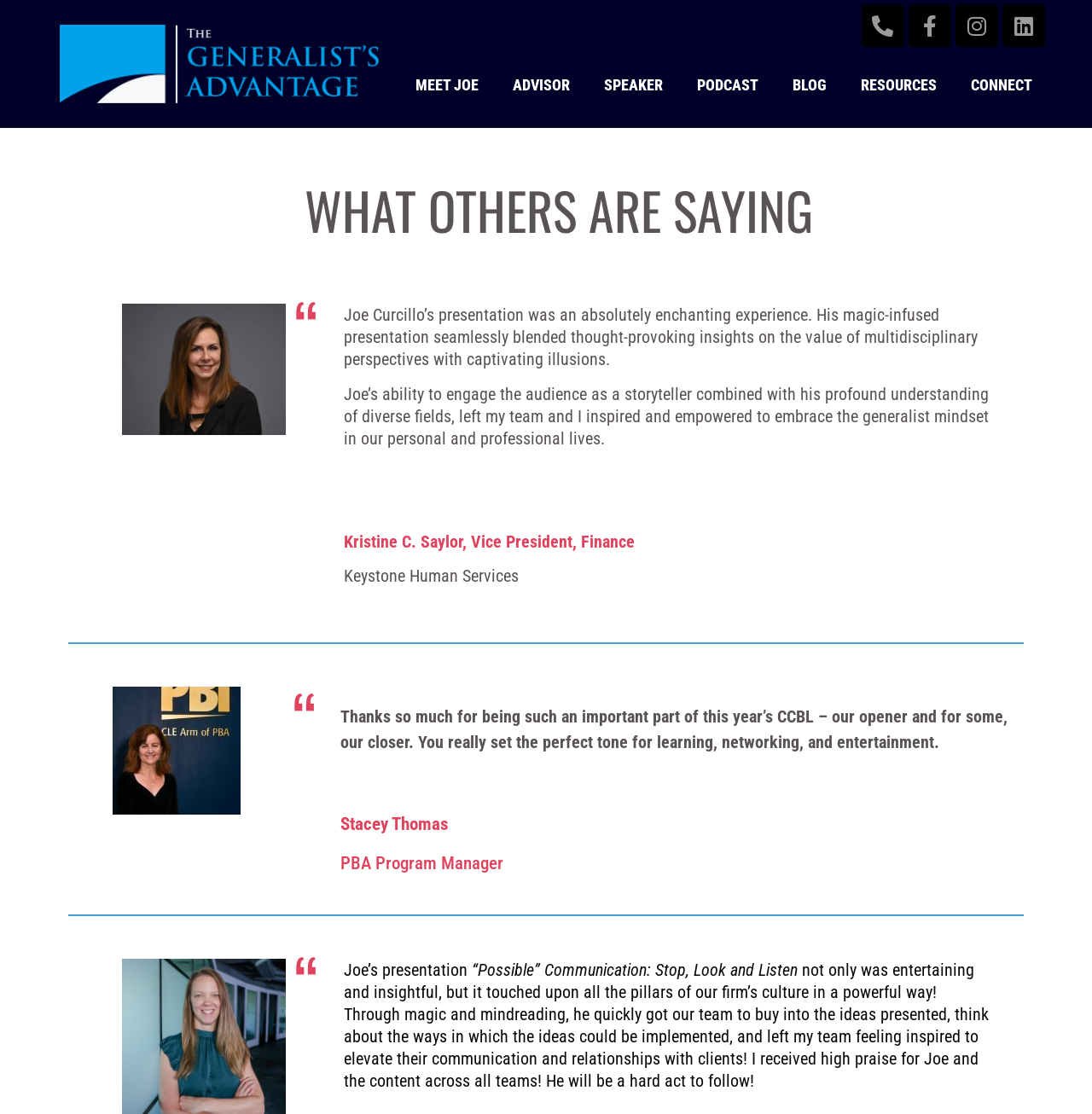How many testimonials are present on the webpage?
Based on the image, provide your answer in one word or phrase.

3